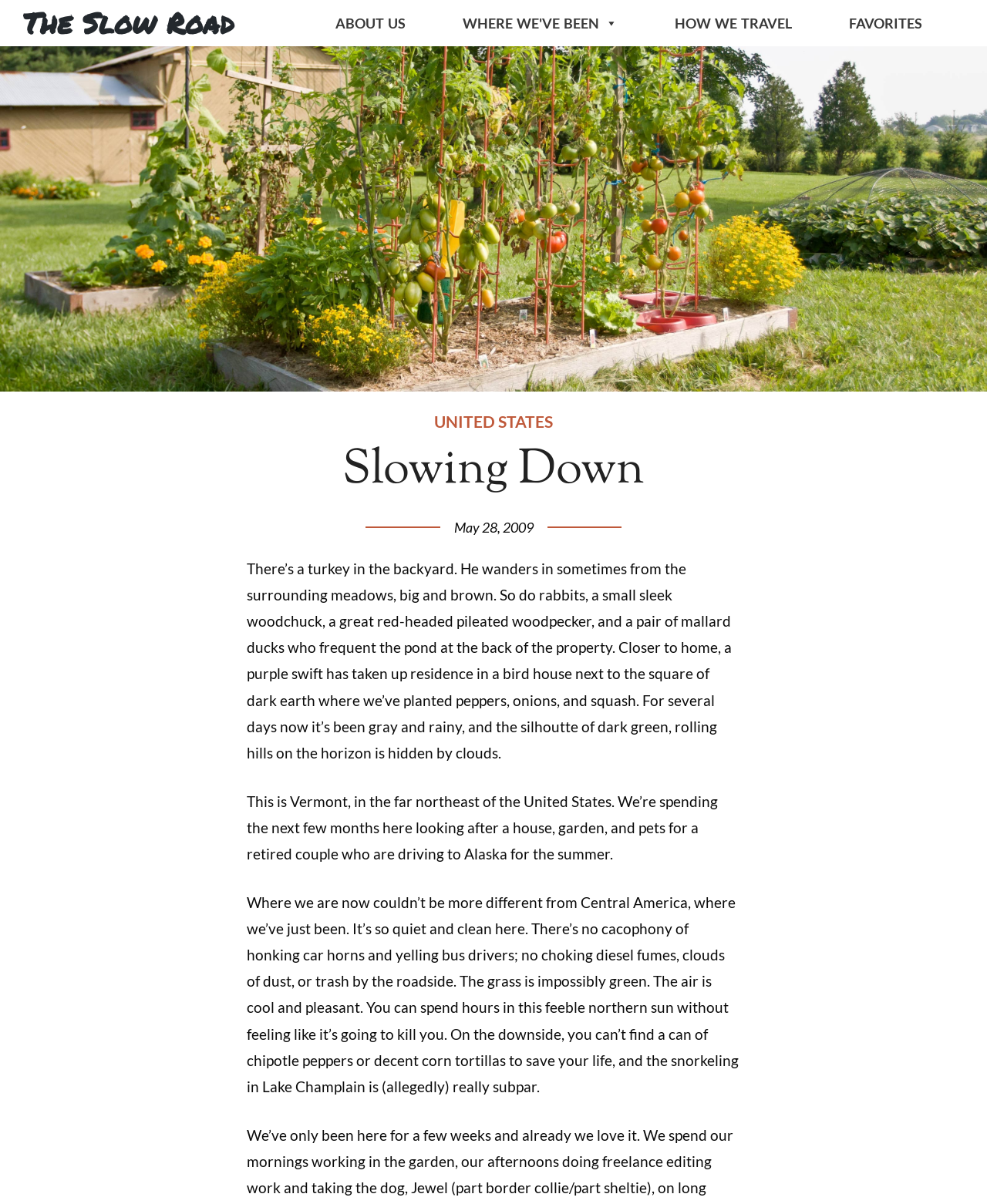Carefully examine the image and provide an in-depth answer to the question: What is the date mentioned in the article?

I found the date 'May 28, 2009' mentioned in the article, which is a static text element.